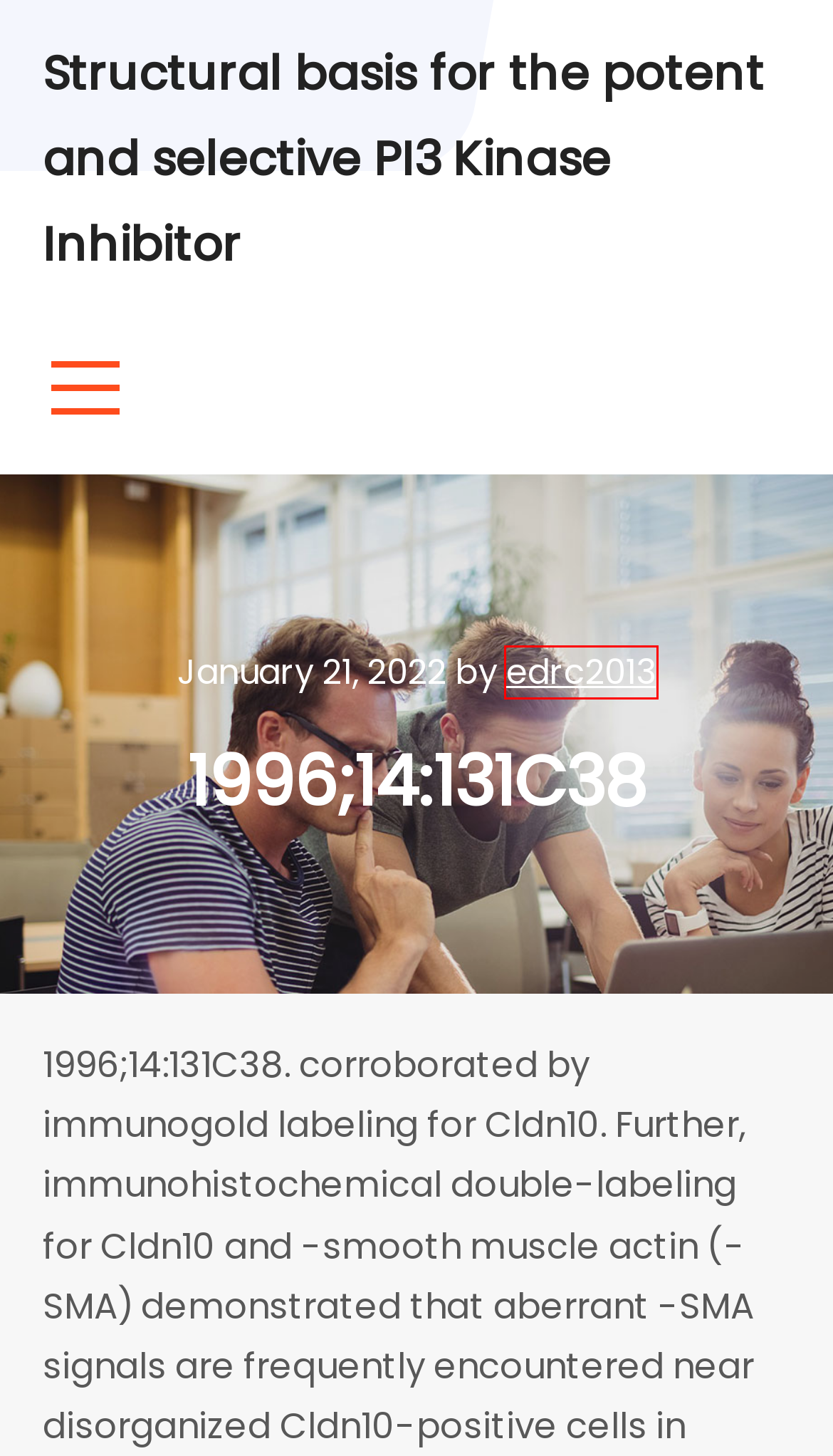You have a screenshot of a webpage with a red bounding box around an element. Choose the best matching webpage description that would appear after clicking the highlighted element. Here are the candidates:
A. edrc2013 – Structural basis for the potent and selective PI3 Kinase Inhibitor
B. AT Receptors, Non-Selective – Structural basis for the potent and selective PI3 Kinase Inhibitor
C. trpml – Structural basis for the potent and selective PI3 Kinase Inhibitor
D. H2 Receptors – Structural basis for the potent and selective PI3 Kinase Inhibitor
E. mGlu Group I Receptors – Structural basis for the potent and selective PI3 Kinase Inhibitor
F. Carbohydrate Metabolism – Structural basis for the potent and selective PI3 Kinase Inhibitor
G. Structural basis for the potent and selective PI3 Kinase Inhibitor – PI3K inhibitors
H. Reductase, 5??- – Structural basis for the potent and selective PI3 Kinase Inhibitor

A